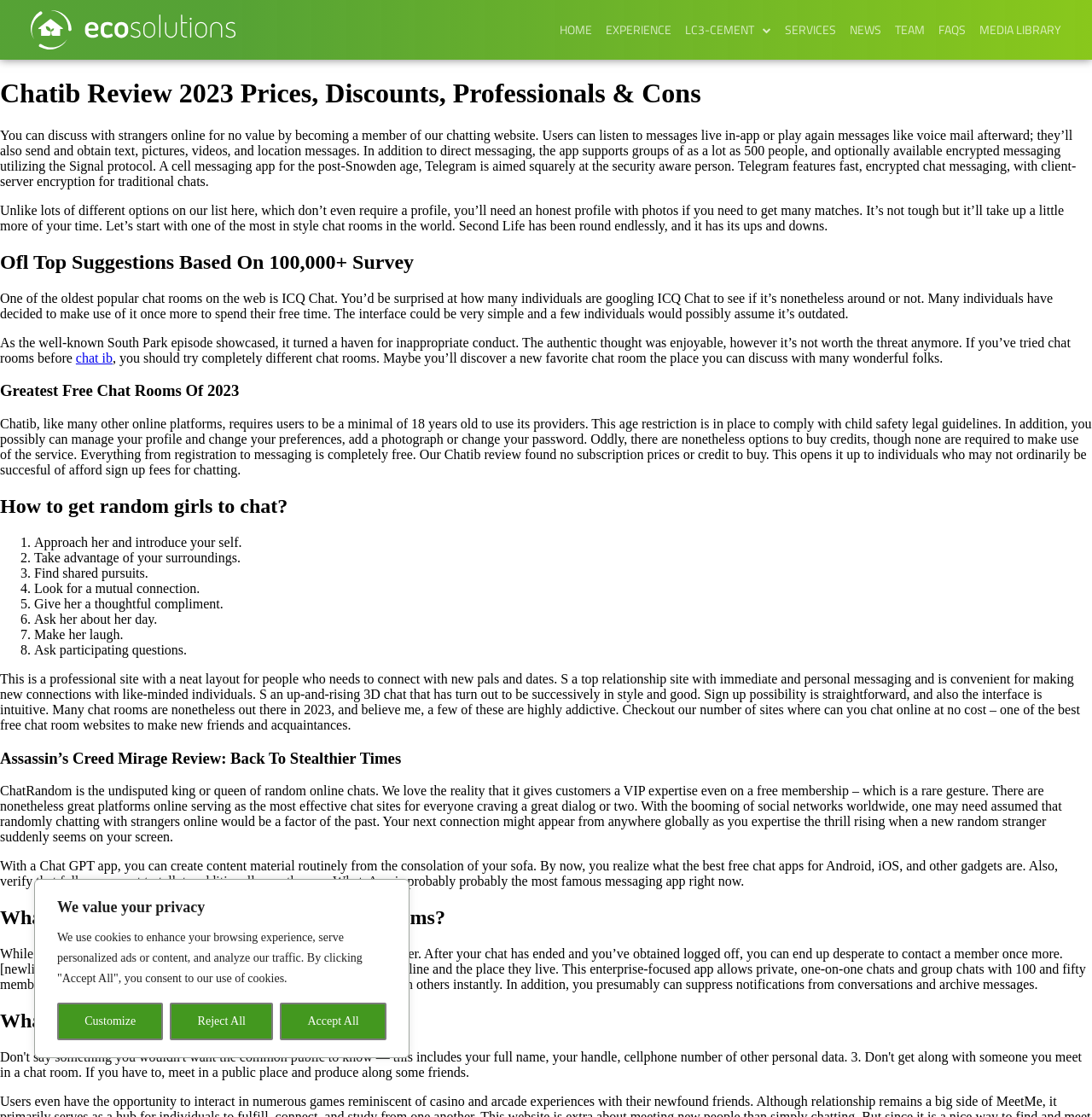Determine the bounding box of the UI element mentioned here: "Reject All". The coordinates must be in the format [left, top, right, bottom] with values ranging from 0 to 1.

[0.156, 0.898, 0.25, 0.931]